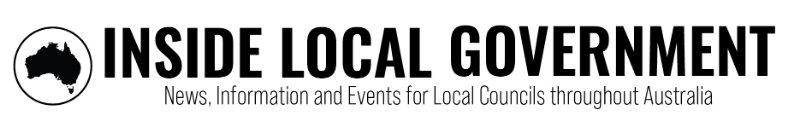Explain in detail what you see in the image.

The image features the logo of "Inside Local Government," showcasing its dedication to providing news, information, and events relevant to local councils across Australia. The logo is accompanied by a graphic representation of Australia, symbolizing the publication's nationwide focus. The text emphasizes the informative nature of the platform, presenting itself as a key resource for those interested in local governance and community affairs. This logo serves as a visual anchor for readers seeking updates and insights into local council activities throughout the region.